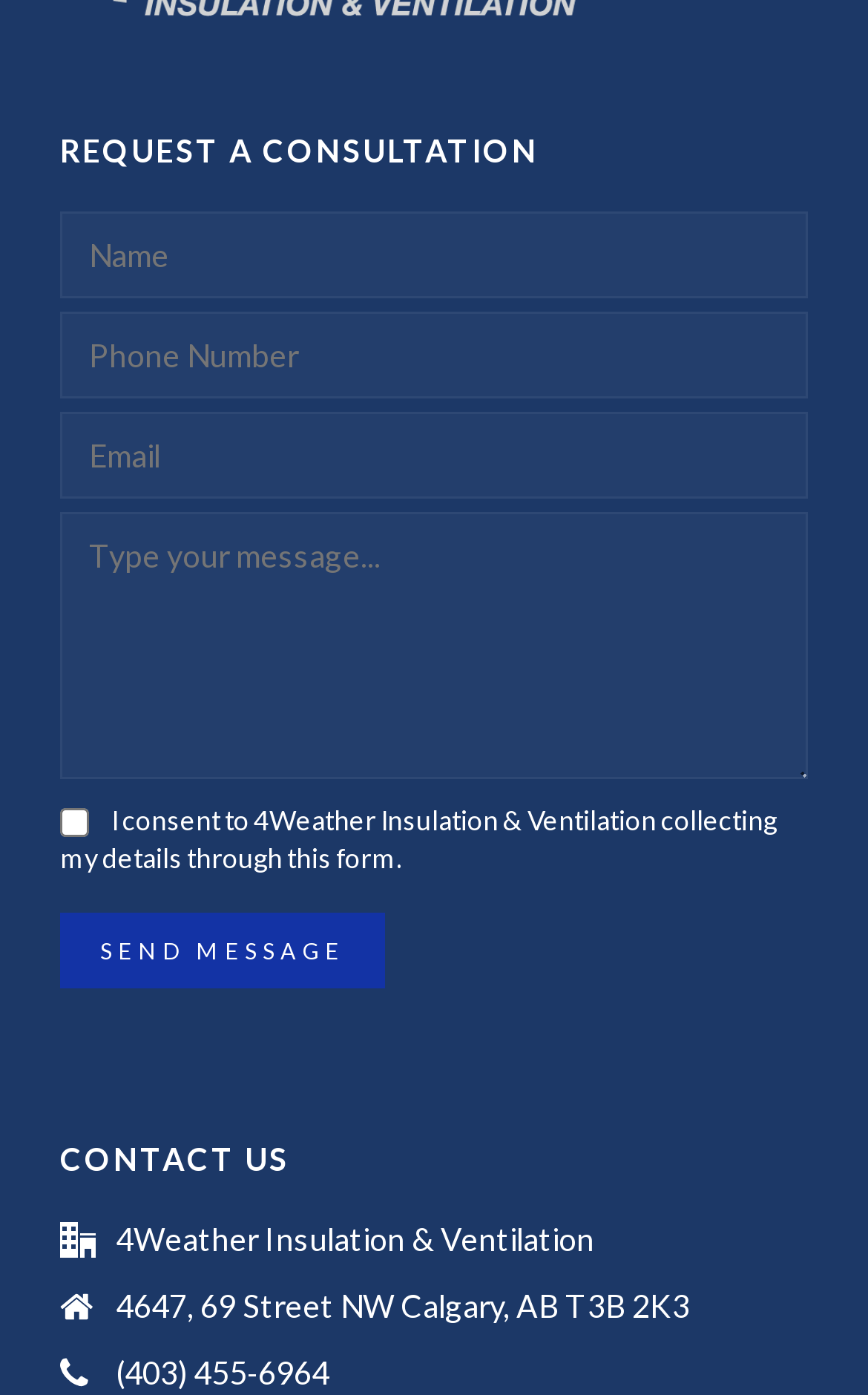What is required to submit the form?
Answer the question in as much detail as possible.

The form requires the user to input their name, email, and message, as indicated by the 'required: True' attribute for these fields. The phone number field is not required.